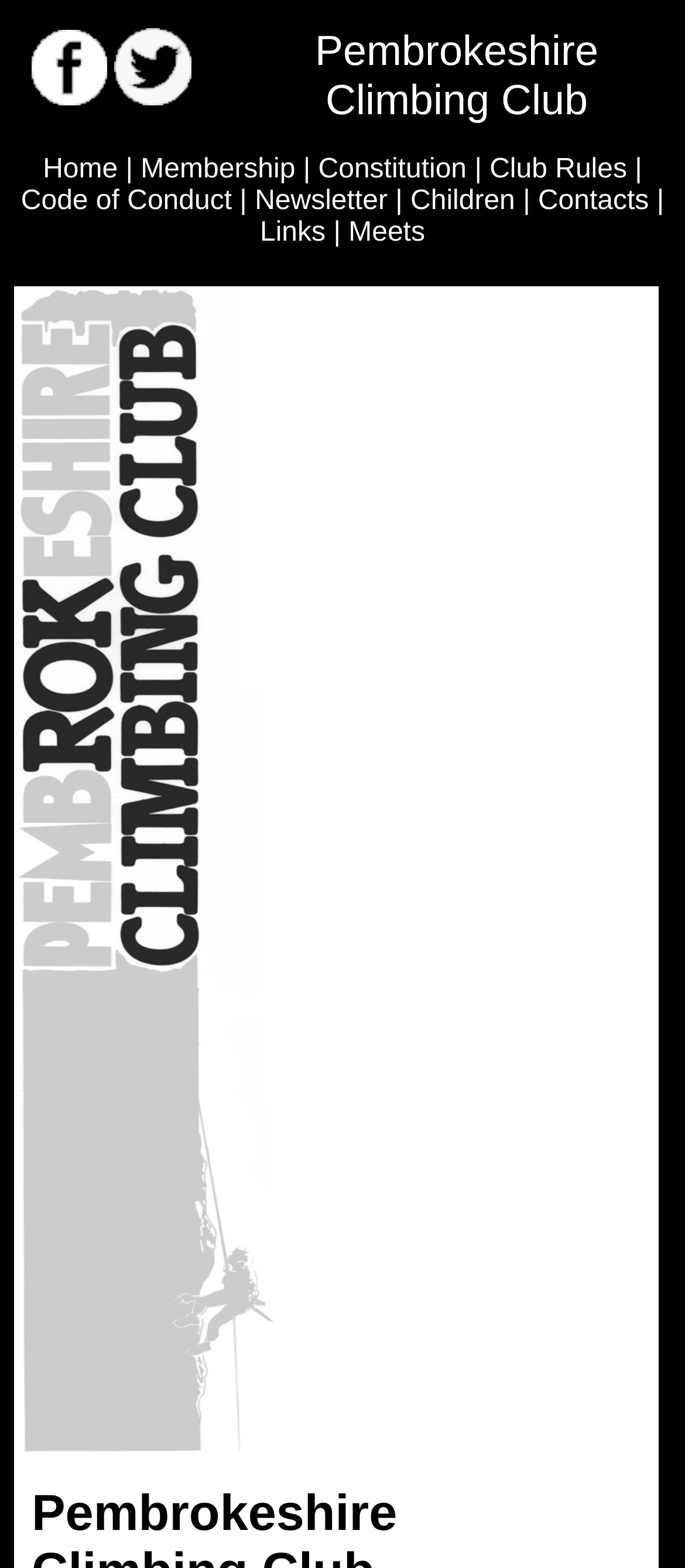Identify and provide the title of the webpage.

Pembrokeshire Climbing Club - Code of conduct